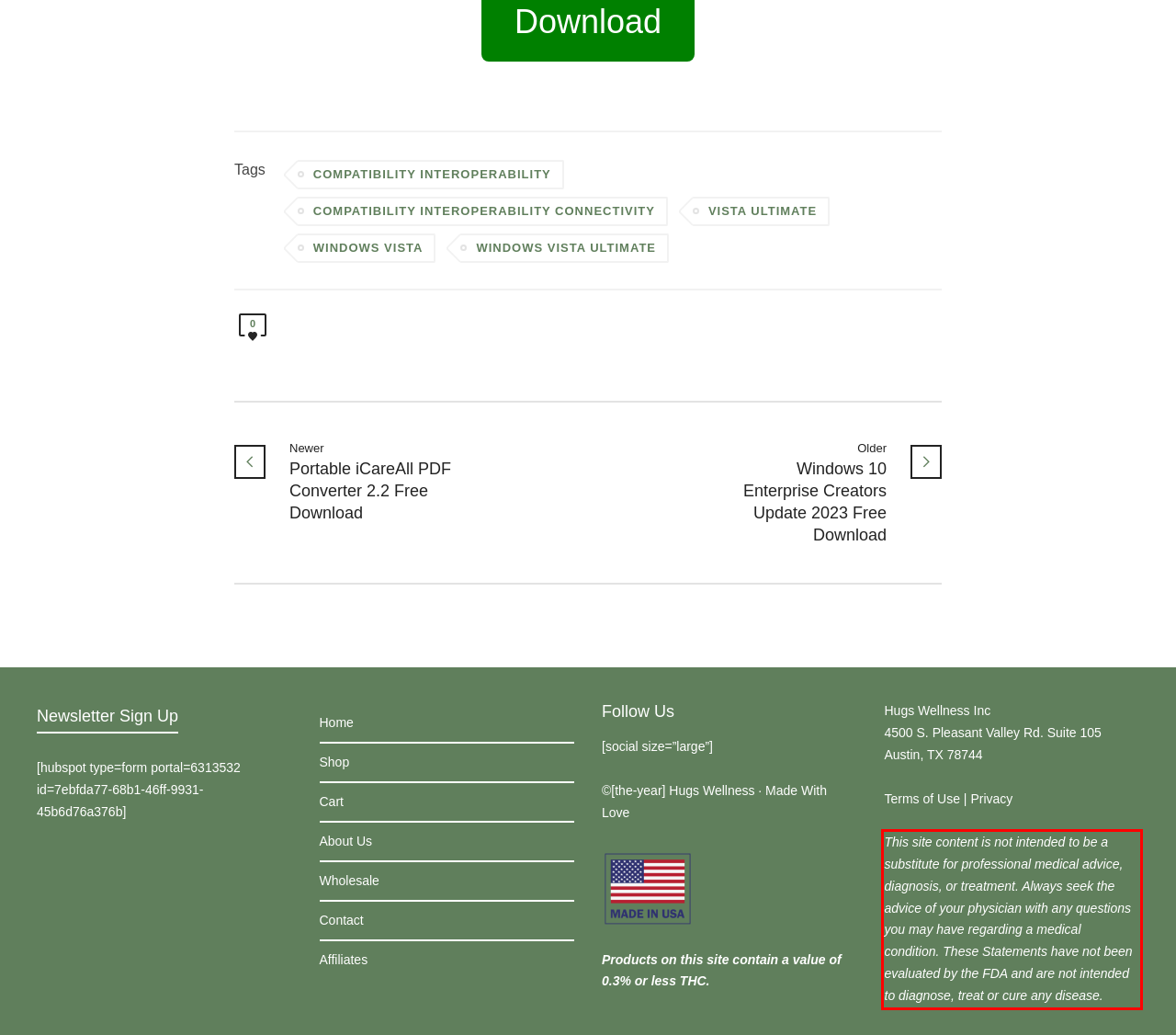You have a screenshot of a webpage with a UI element highlighted by a red bounding box. Use OCR to obtain the text within this highlighted area.

This site content is not intended to be a substitute for professional medical advice, diagnosis, or treatment. Always seek the advice of your physician with any questions you may have regarding a medical condition. These Statements have not been evaluated by the FDA and are not intended to diagnose, treat or cure any disease.